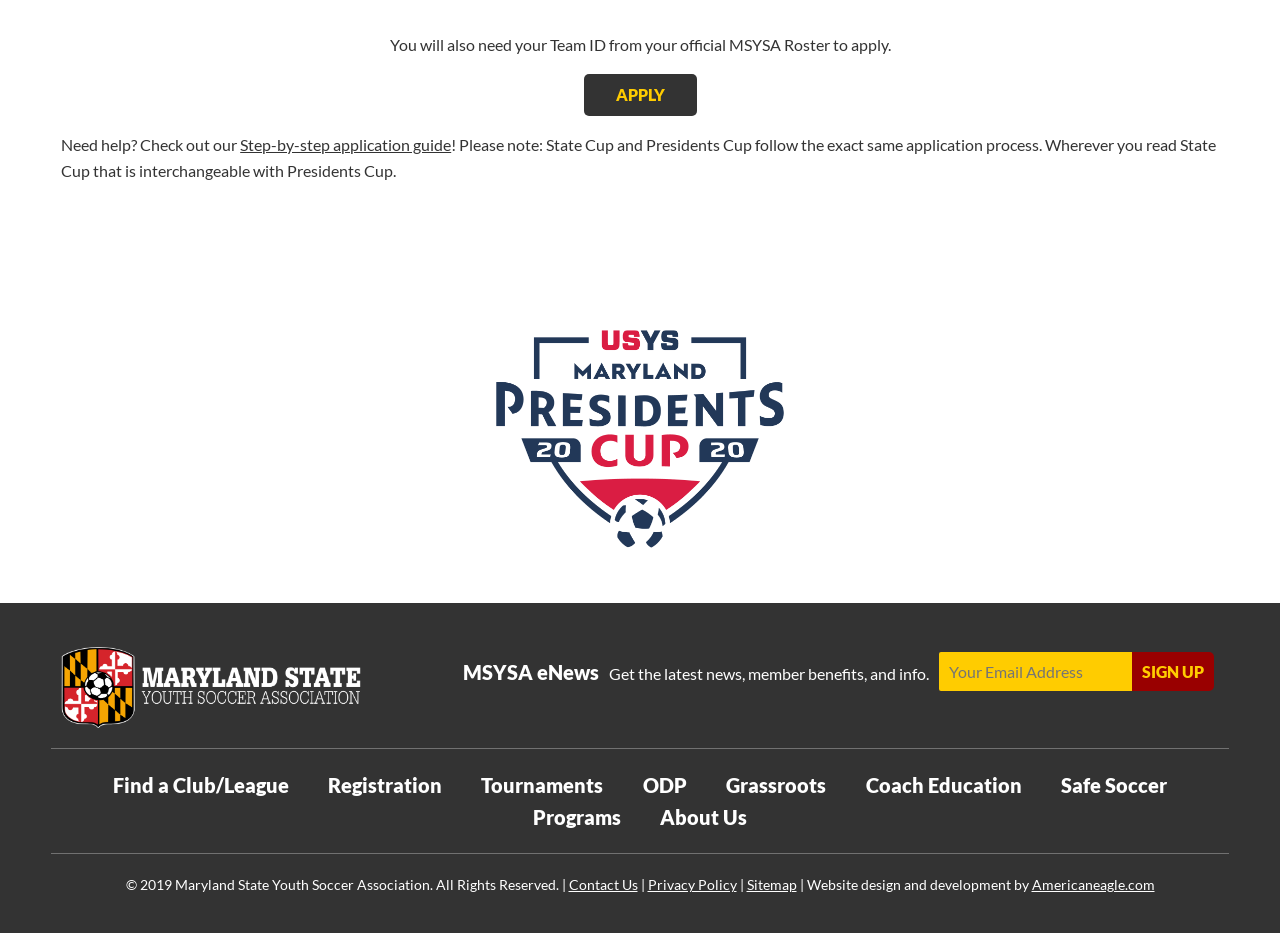Identify the bounding box coordinates for the UI element described as: "name="CT_FooterTopRight_1$txtEmail" placeholder="Your Email Address"".

[0.733, 0.699, 0.888, 0.741]